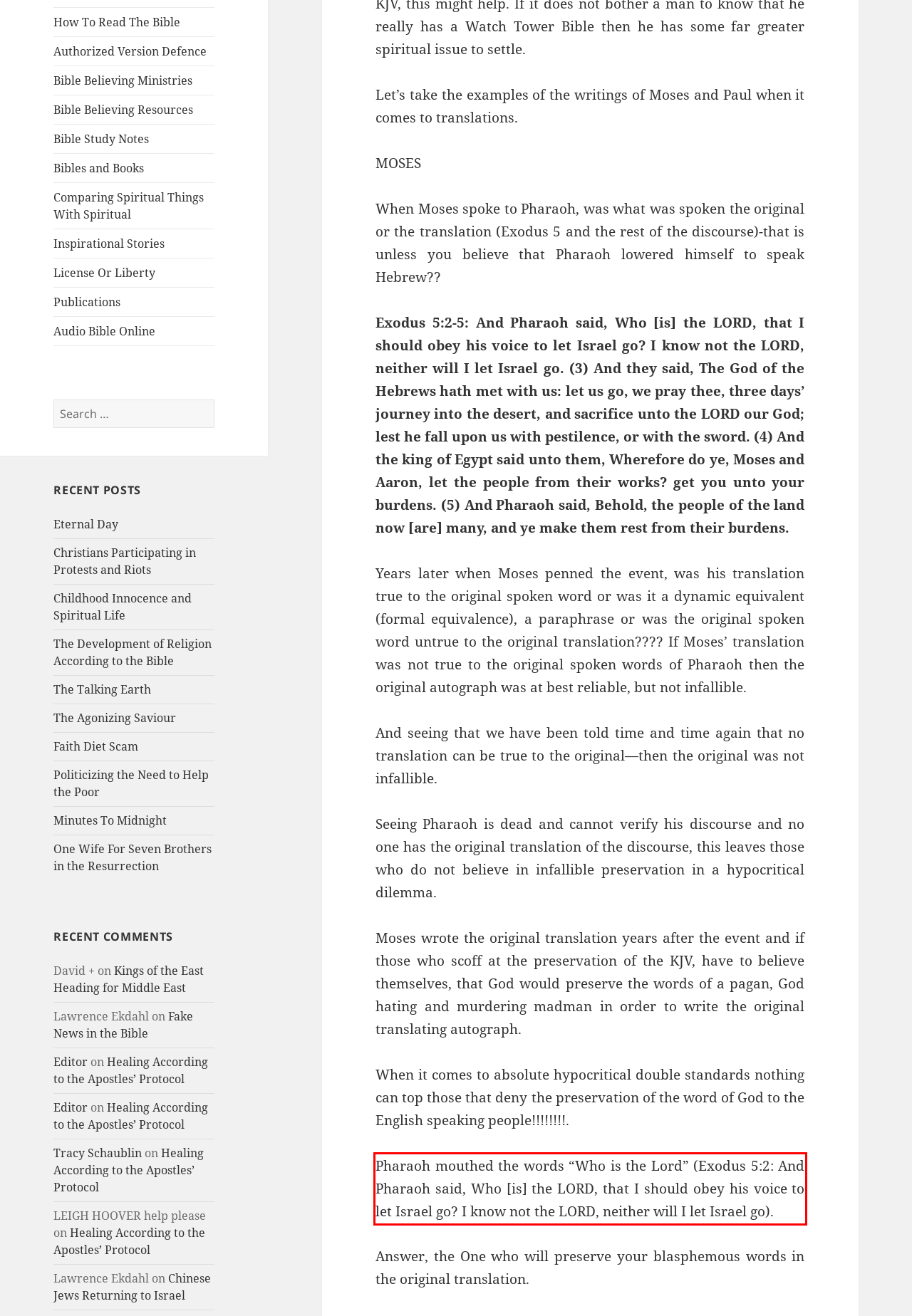Look at the webpage screenshot and recognize the text inside the red bounding box.

Pharaoh mouthed the words “Who is the Lord” (Exodus 5:2: And Pharaoh said, Who [is] the LORD, that I should obey his voice to let Israel go? I know not the LORD, neither will I let Israel go).